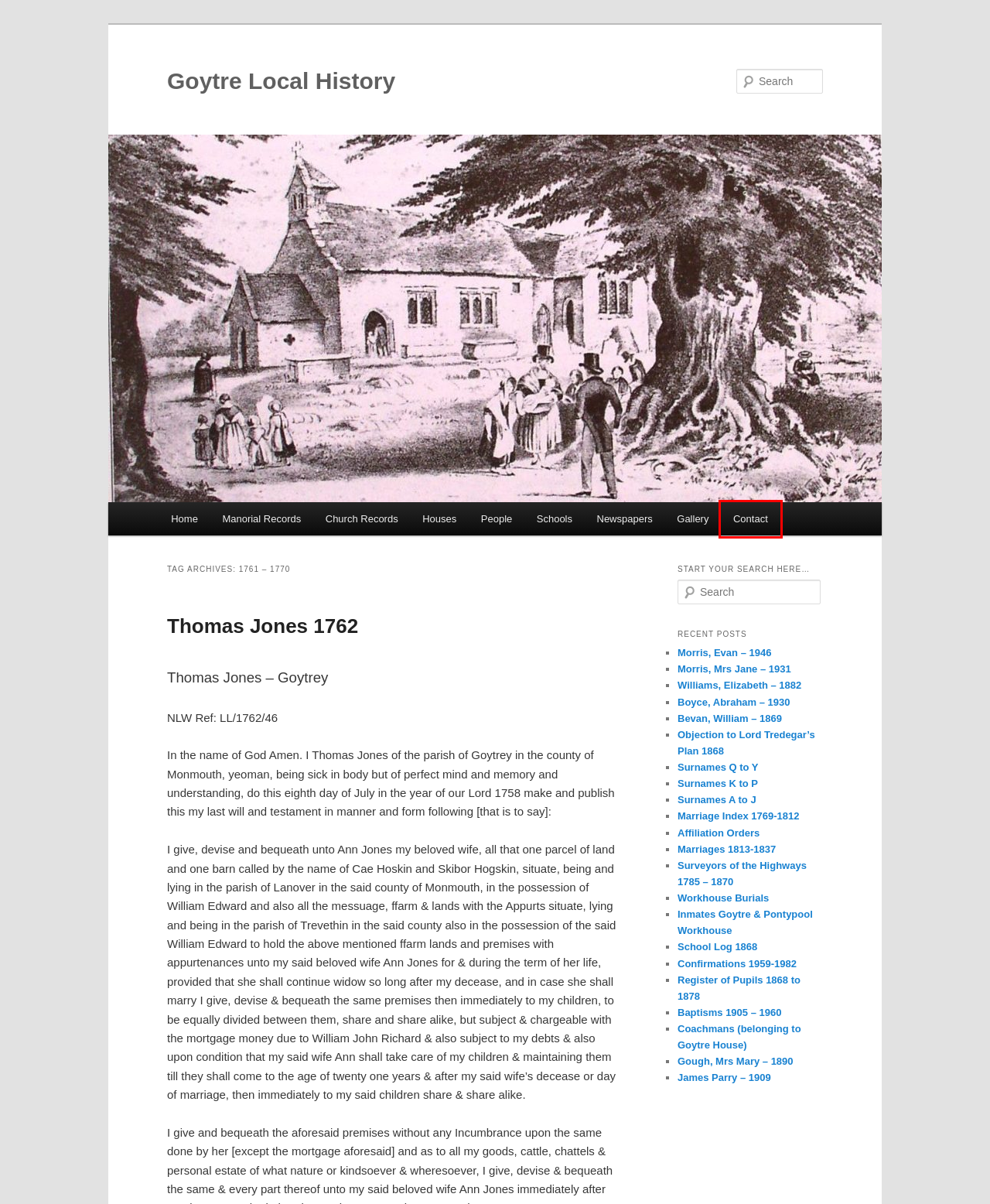You have a screenshot of a webpage, and a red bounding box highlights an element. Select the webpage description that best fits the new page after clicking the element within the bounding box. Options are:
A. Morris, Evan - 1946 - Goytre Local HistoryGoytre Local History
B. Goytre Local History | Goytre Village History | Village History of GoytreGoytre Local History
C. Inmates Goytre & Pontypool Workhouse - Goytre Local HistoryGoytre Local History
D. Contact Us - Goytre Local HistoryGoytre Local History
E. Objection to Lord Tredegar's Plan 1868 - Goytre Local HistoryGoytre Local History
F. Boyce, Abraham - 1930 - Goytre Local HistoryGoytre Local History
G. Surnames Q to Y - Goytre Local HistoryGoytre Local History
H. Thomas Jones 1762 - Goytre Local HistoryGoytre Local History

D